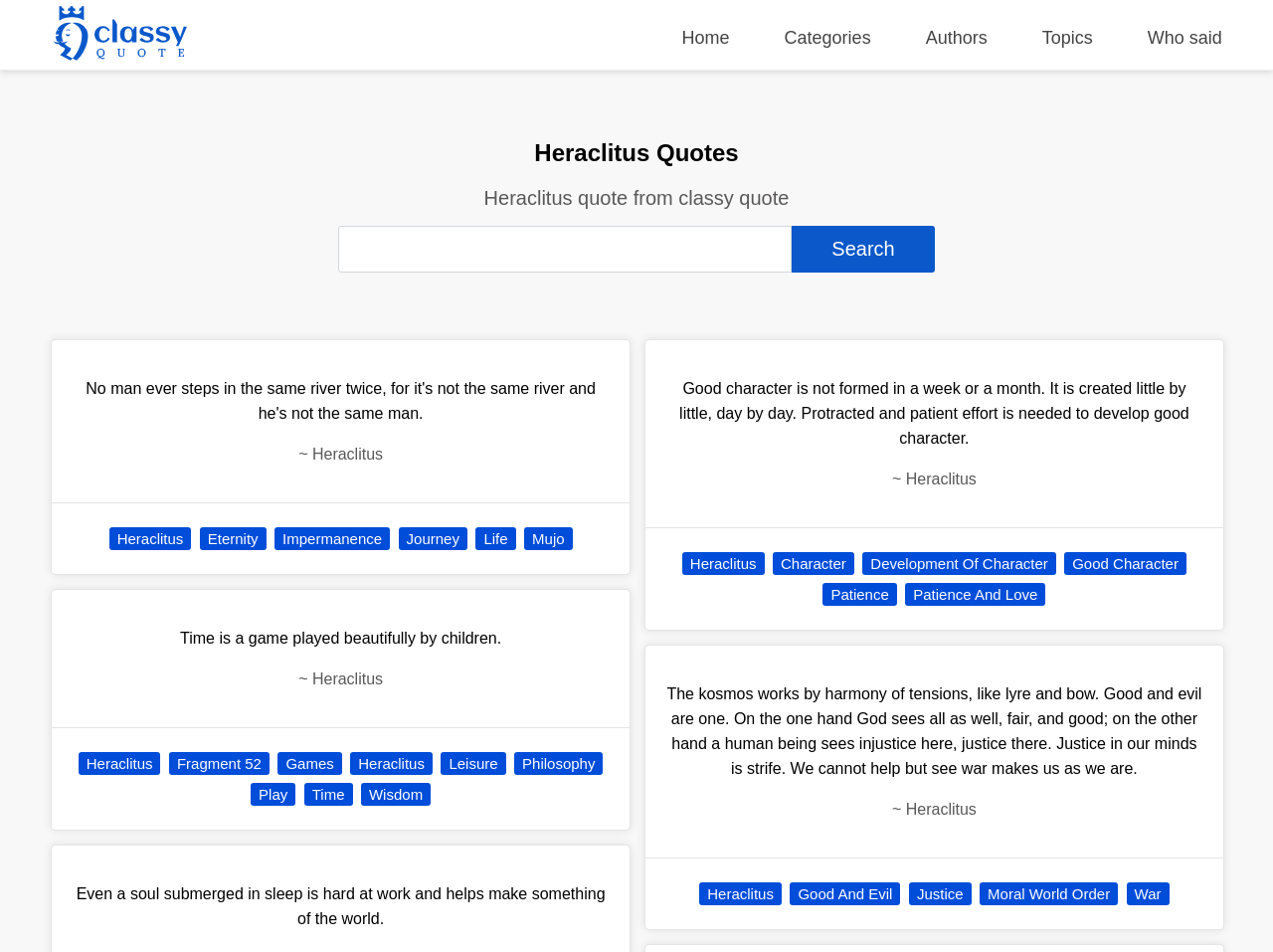Create an elaborate caption that covers all aspects of the webpage.

This webpage is dedicated to showcasing quotes from the ancient Greek philosopher Heraclitus. At the top left corner, there is a logo of Classy Quote, accompanied by a navigation menu with links to "Home", "Categories", "Authors", "Topics", and "Who said". Below the navigation menu, there are two headings: "Heraclitus Quotes" and "Heraclitus quote from classy quote".

In the center of the page, there is a search bar with a "Search" button, allowing users to search for specific quotes. Below the search bar, there are several quotes from Heraclitus, each with a link to the quote and the author's name. The quotes are arranged in a vertical list, with the first quote being "No man ever steps in the same river twice, for it's not the same river and he's not the same man. ~ Heraclitus". The quotes are followed by a list of related topics, such as "Eternity", "Impermanence", "Journey", and "Life", which are also links.

Further down the page, there are more quotes from Heraclitus, including "Time is a game played beautifully by children. ~ Heraclitus" and "Good character is not formed in a week or a month. It is created little by little, day by day. Protracted and patient effort is needed to develop good character. ~ Heraclitus". These quotes are also accompanied by links to related topics, such as "Games", "Leisure", and "Philosophy".

At the bottom of the page, there are more quotes and links to related topics, including "The kosmos works by harmony of tensions, like lyre and bow. Good and evil are one. On the one hand God sees all as well, fair, and good; on the other hand a human being sees injustice here, justice there. Justice in our minds is strife. We cannot help but see war makes us as we are. ~ Heraclitus". The related topics for this quote include "Good And Evil", "Justice", and "War".